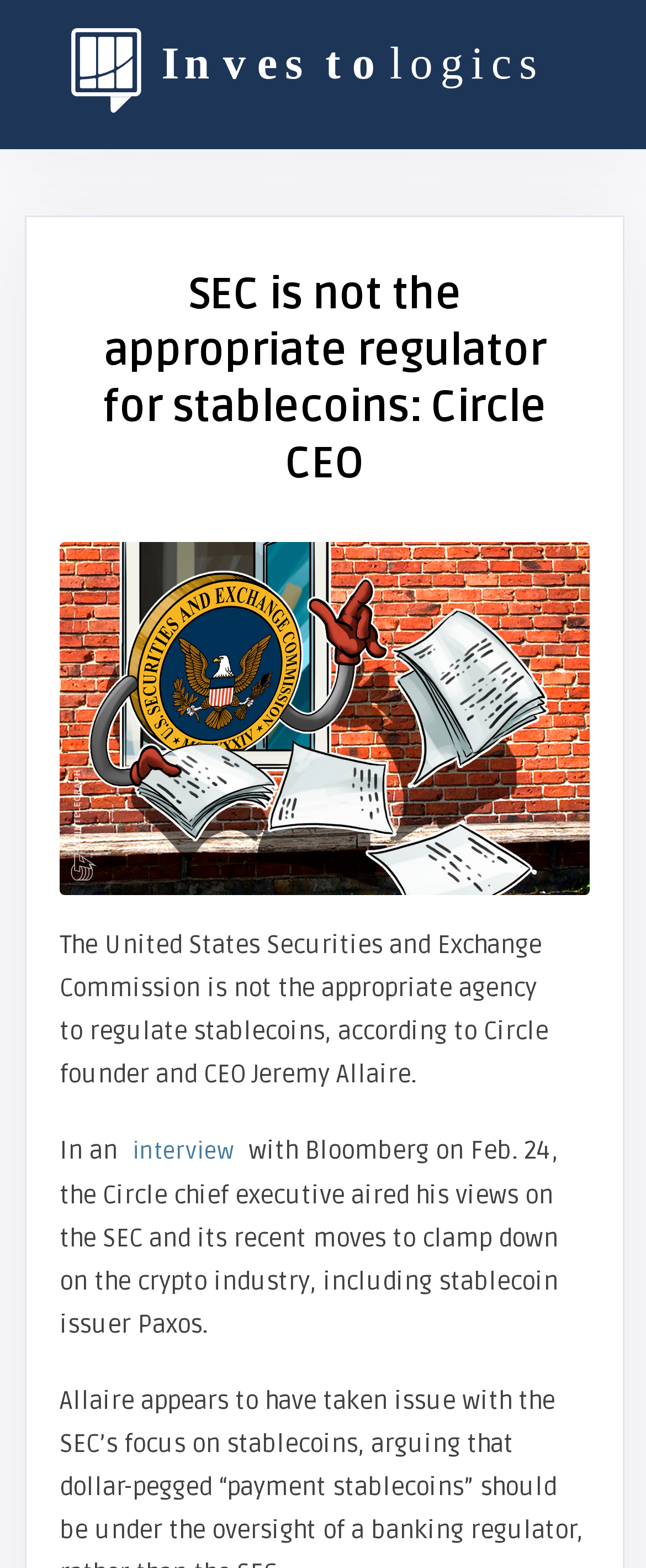Please provide a comprehensive answer to the question below using the information from the image: What is the publication that published this article?

The answer can be found in the image element with the text 'Investologics' at the top of the webpage.